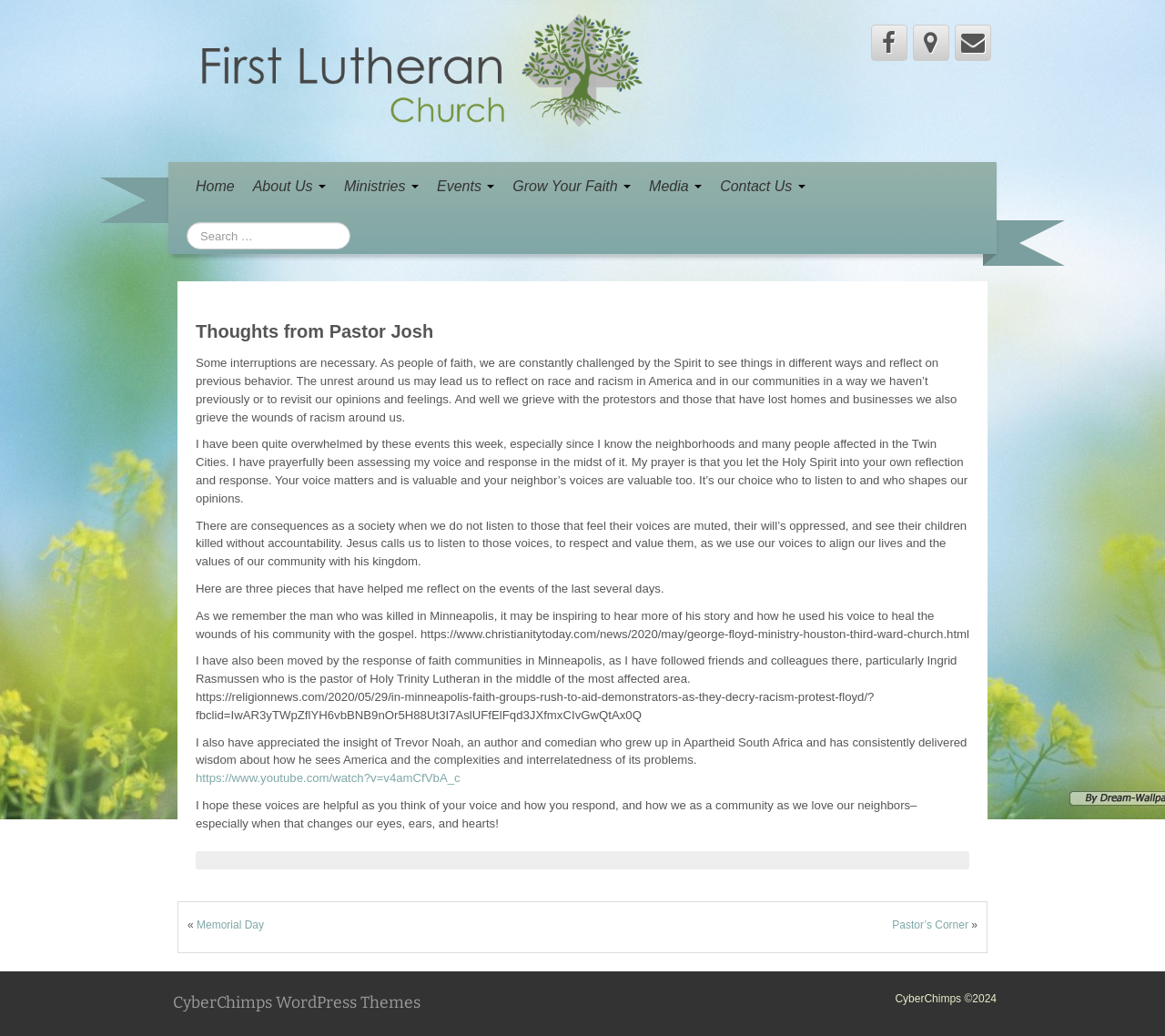Respond to the question below with a concise word or phrase:
What is the topic of the article?

Racism and faith